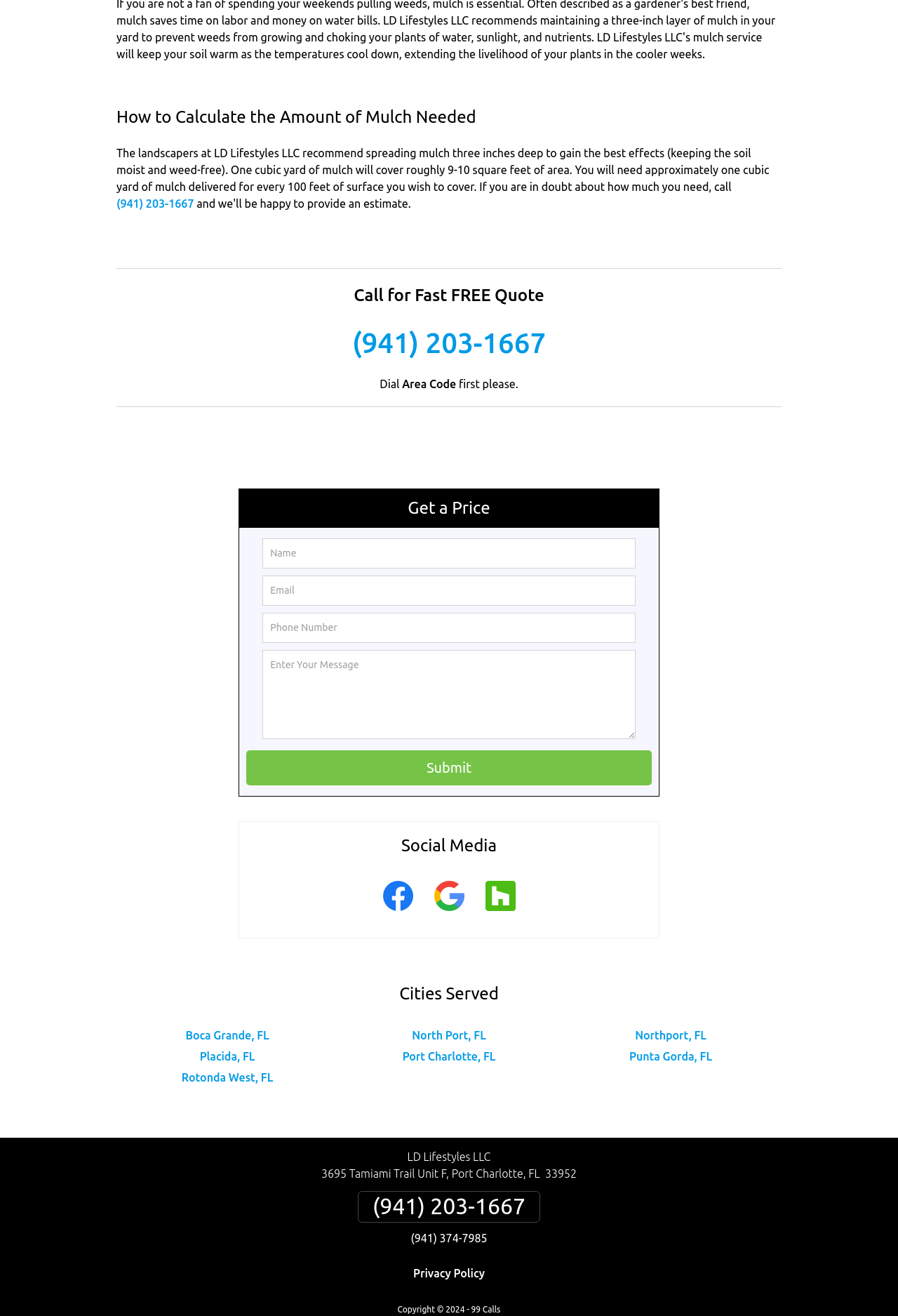Kindly determine the bounding box coordinates of the area that needs to be clicked to fulfill this instruction: "Submit the form".

[0.274, 0.57, 0.726, 0.597]